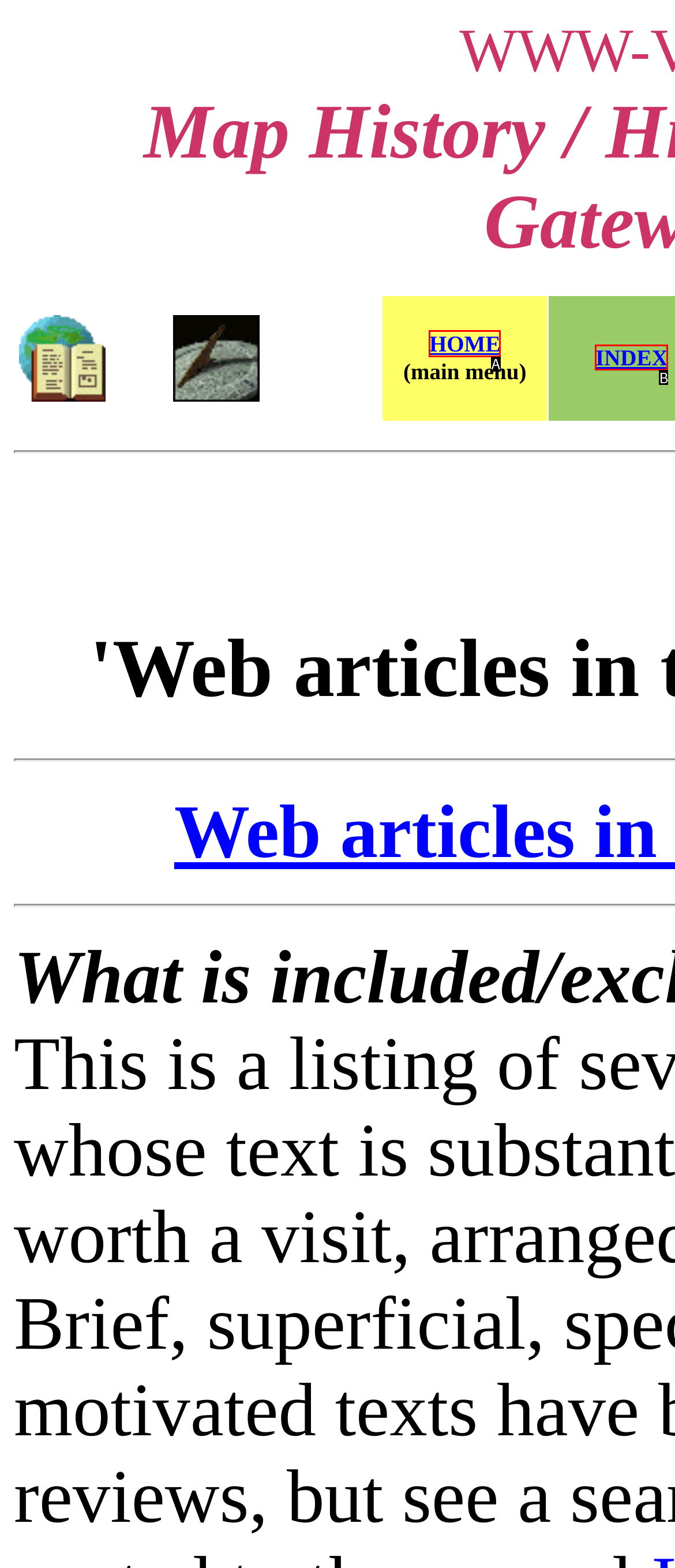Find the option that matches this description: HOME
Provide the corresponding letter directly.

A